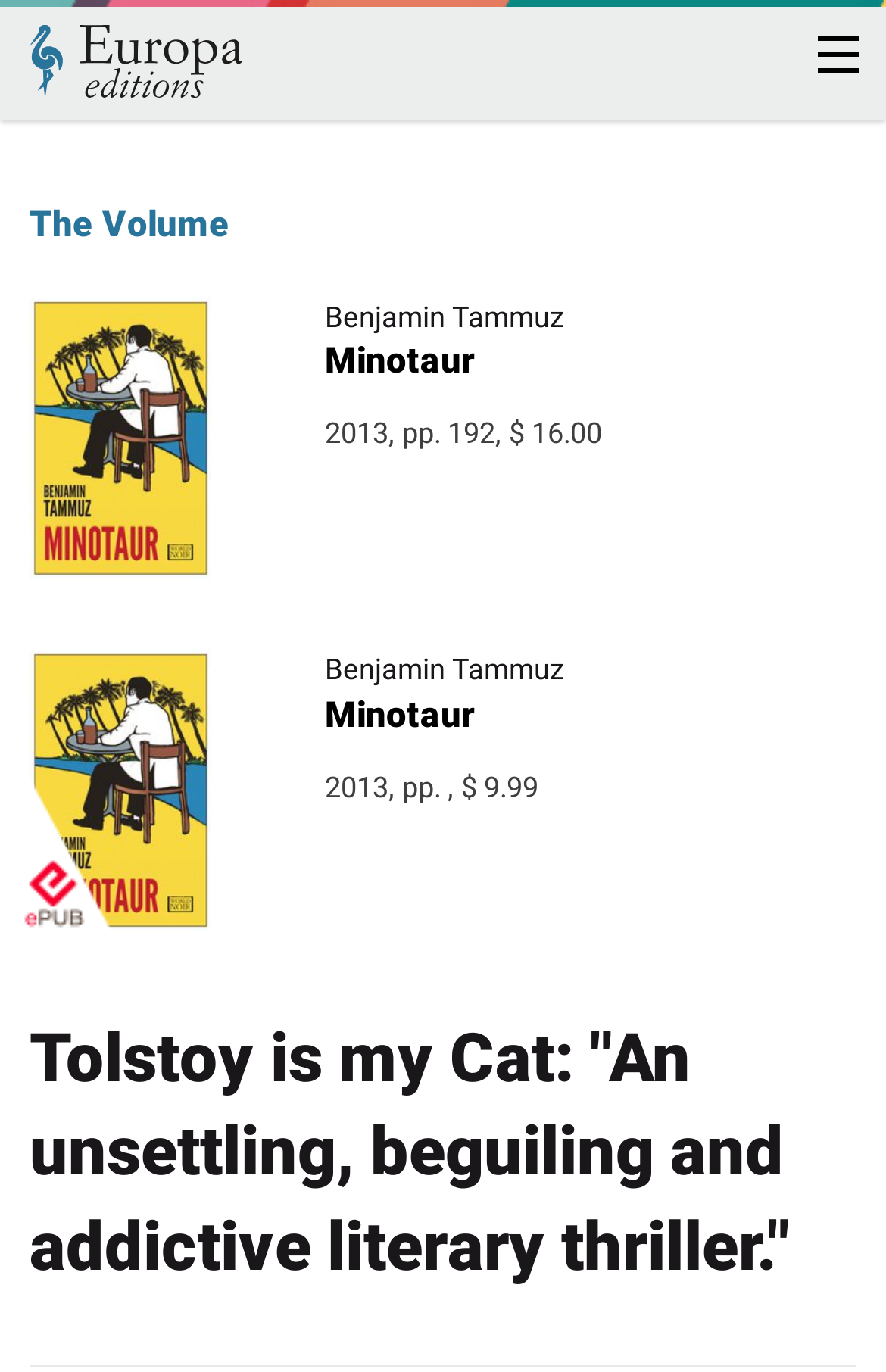Please indicate the bounding box coordinates of the element's region to be clicked to achieve the instruction: "Explore authors". Provide the coordinates as four float numbers between 0 and 1, i.e., [left, top, right, bottom].

[0.0, 0.361, 1.0, 0.439]